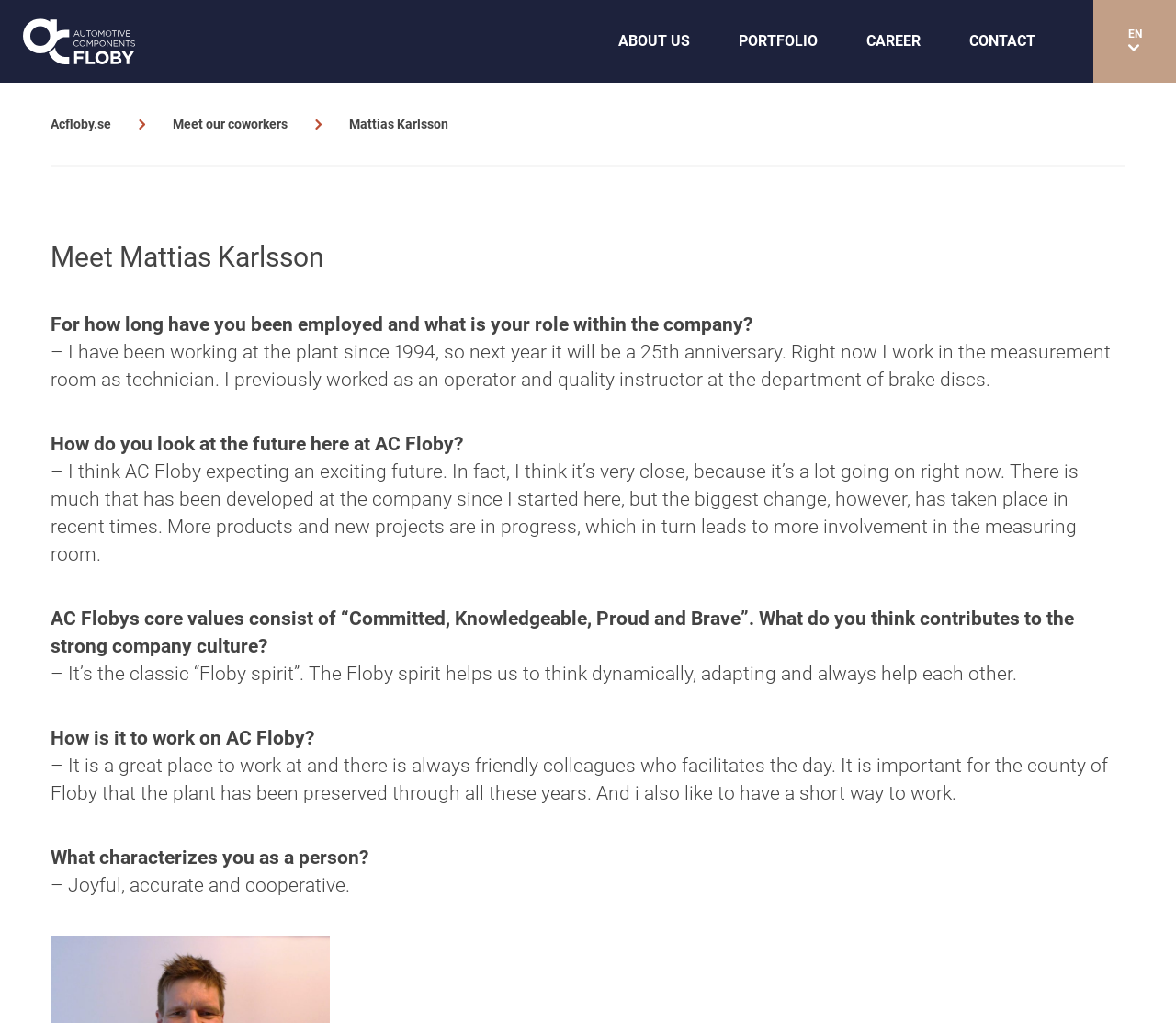Provide a one-word or short-phrase answer to the question:
What are AC Floby's core values?

Committed, Knowledgeable, Proud and Brave